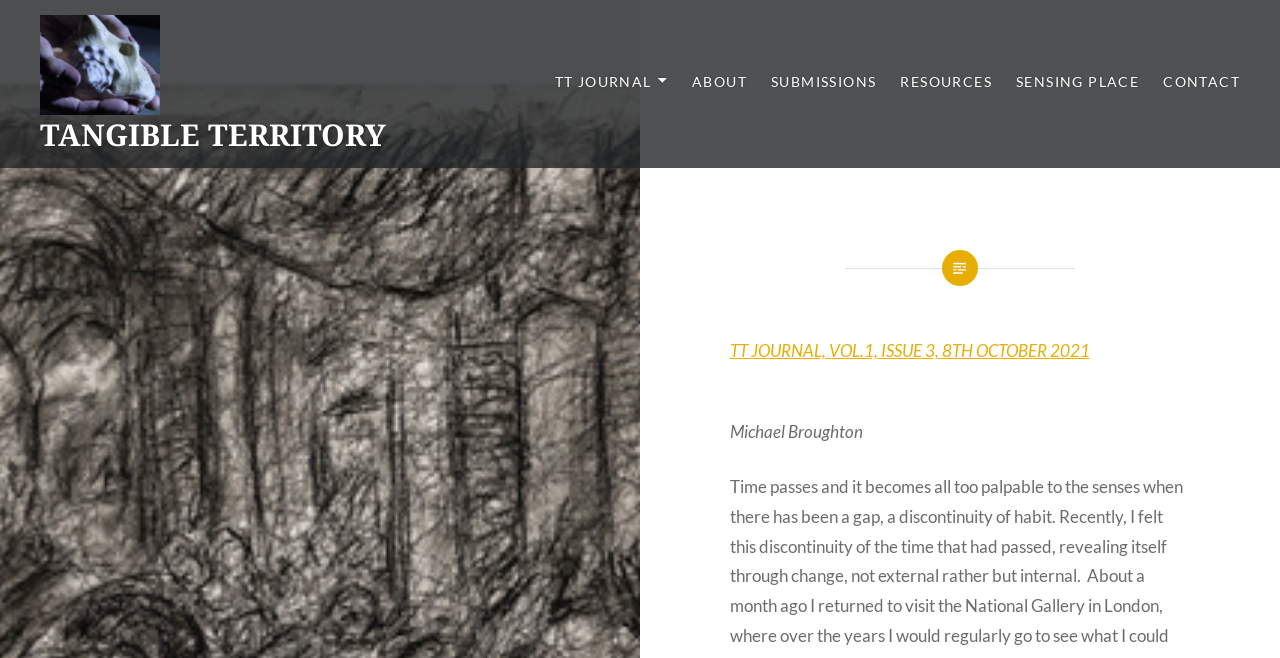Answer the following query concisely with a single word or phrase:
How many images are on the webpage?

1